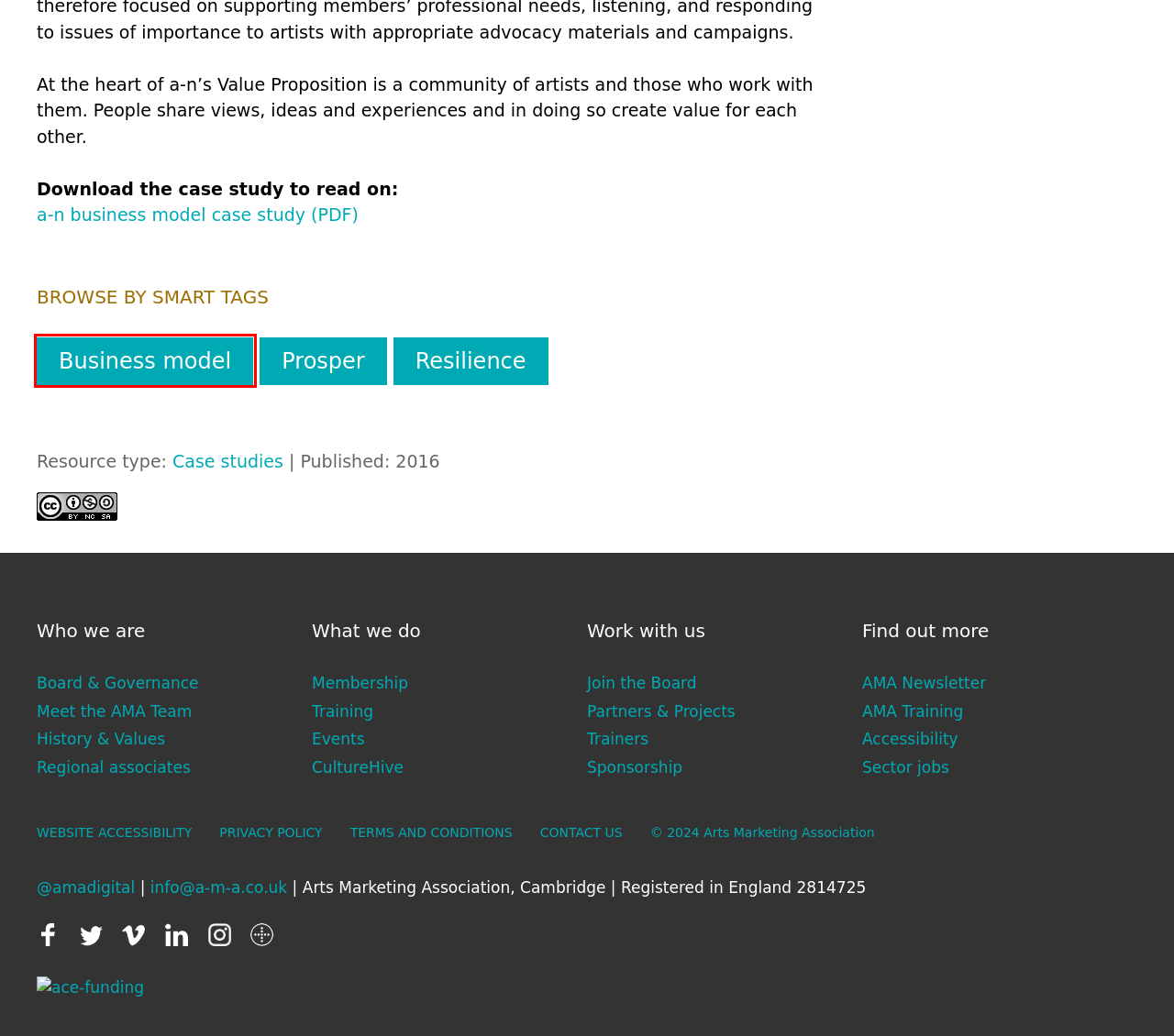You are given a screenshot of a webpage with a red rectangle bounding box around a UI element. Select the webpage description that best matches the new webpage after clicking the element in the bounding box. Here are the candidates:
A. About culturehive - CultureHive
B. Mark Robinson - CultureHive
C. Home - CultureHive
D. CultureHive Search - CultureHive
E. Allenheads Contemporary Arts Business Model Case Study - CultureHive
F. Submit a resource - CultureHive
G. This month on CultureHive - CultureHive
H. Authors - CultureHive

D